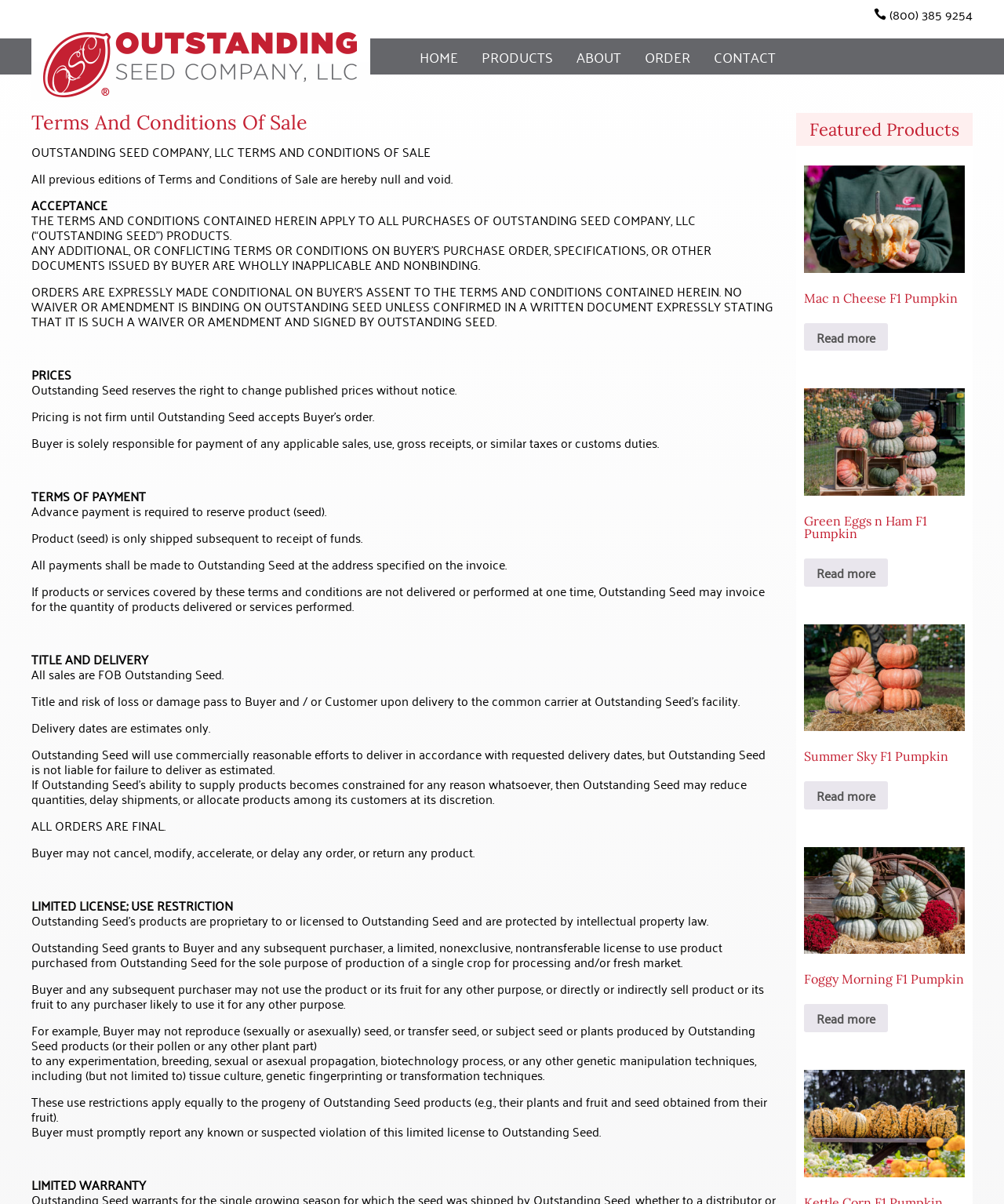Provide a one-word or one-phrase answer to the question:
What is the phone number at the top of the page?

(800) 385 9254